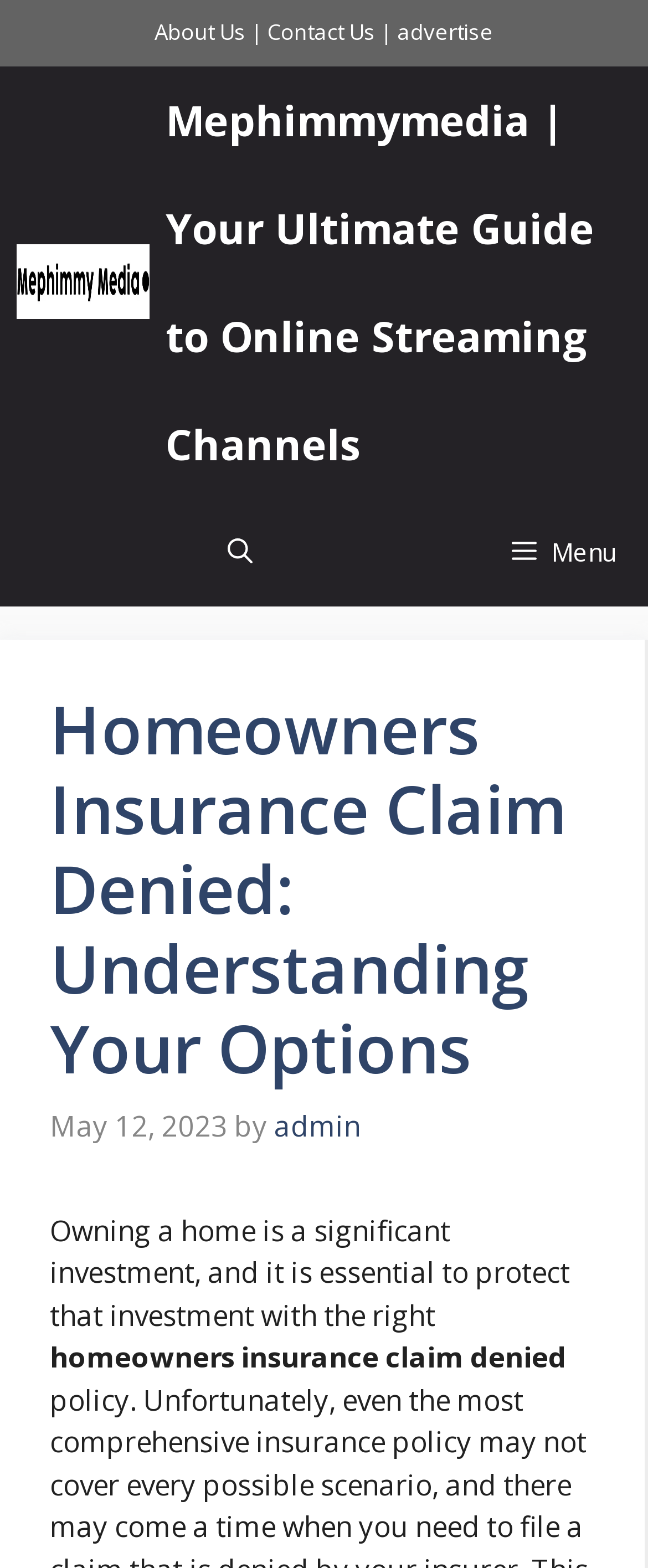Indicate the bounding box coordinates of the element that must be clicked to execute the instruction: "Click on Hue". The coordinates should be given as four float numbers between 0 and 1, i.e., [left, top, right, bottom].

None